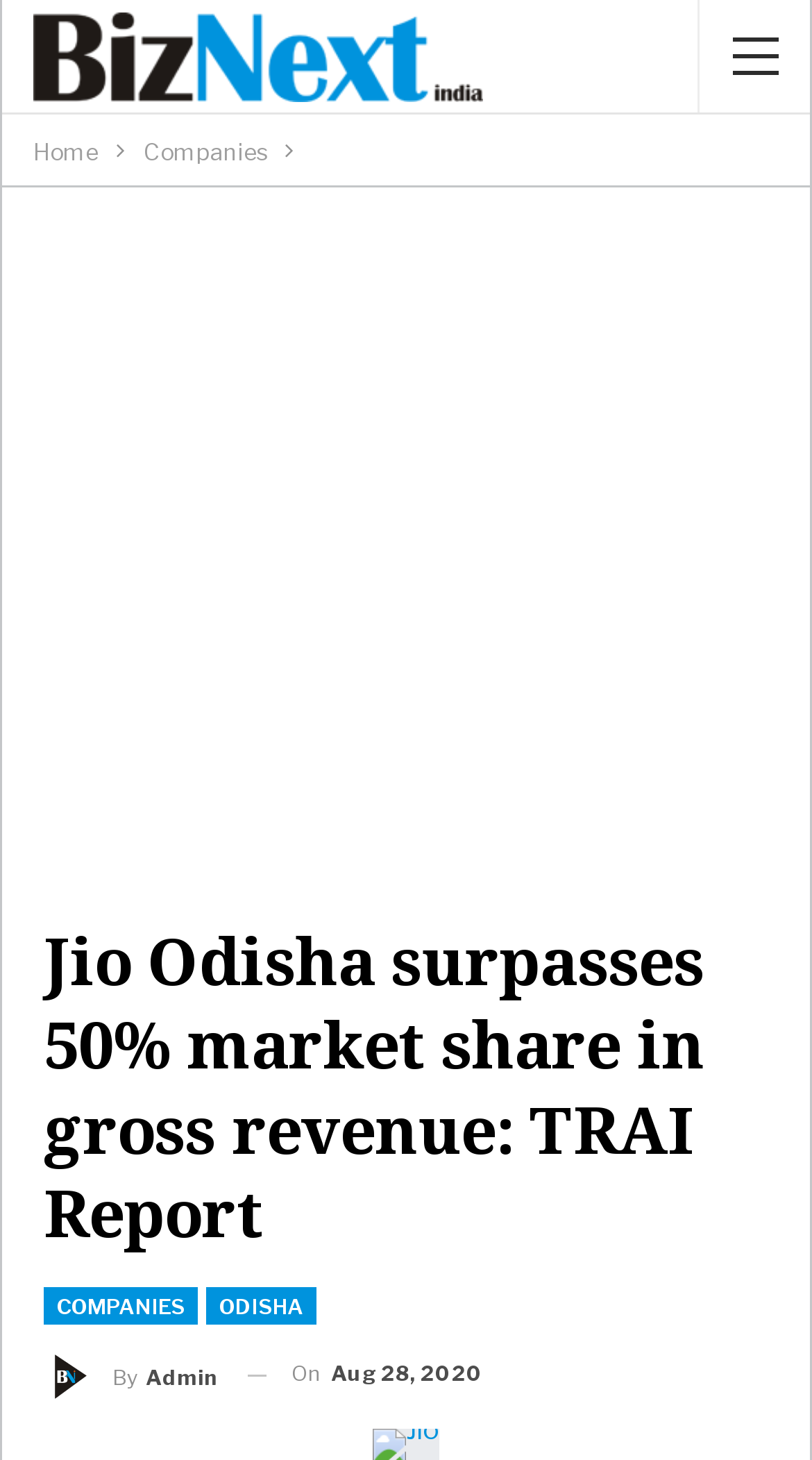Please determine the bounding box coordinates of the section I need to click to accomplish this instruction: "read article about Jio Odisha".

[0.054, 0.629, 0.946, 0.859]